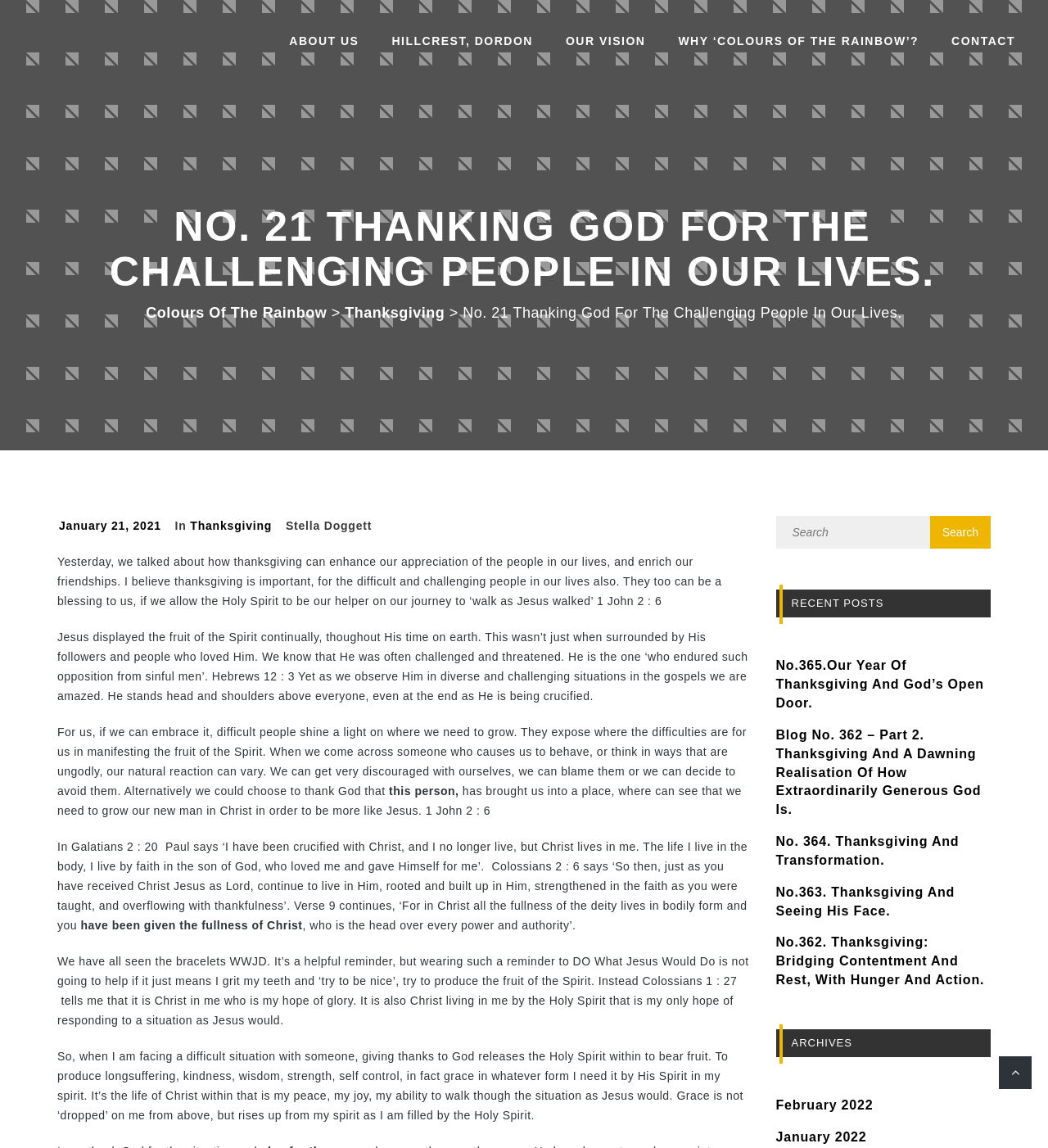Pinpoint the bounding box coordinates of the clickable area necessary to execute the following instruction: "View the 'Letter from the Principal'". The coordinates should be given as four float numbers between 0 and 1, namely [left, top, right, bottom].

None